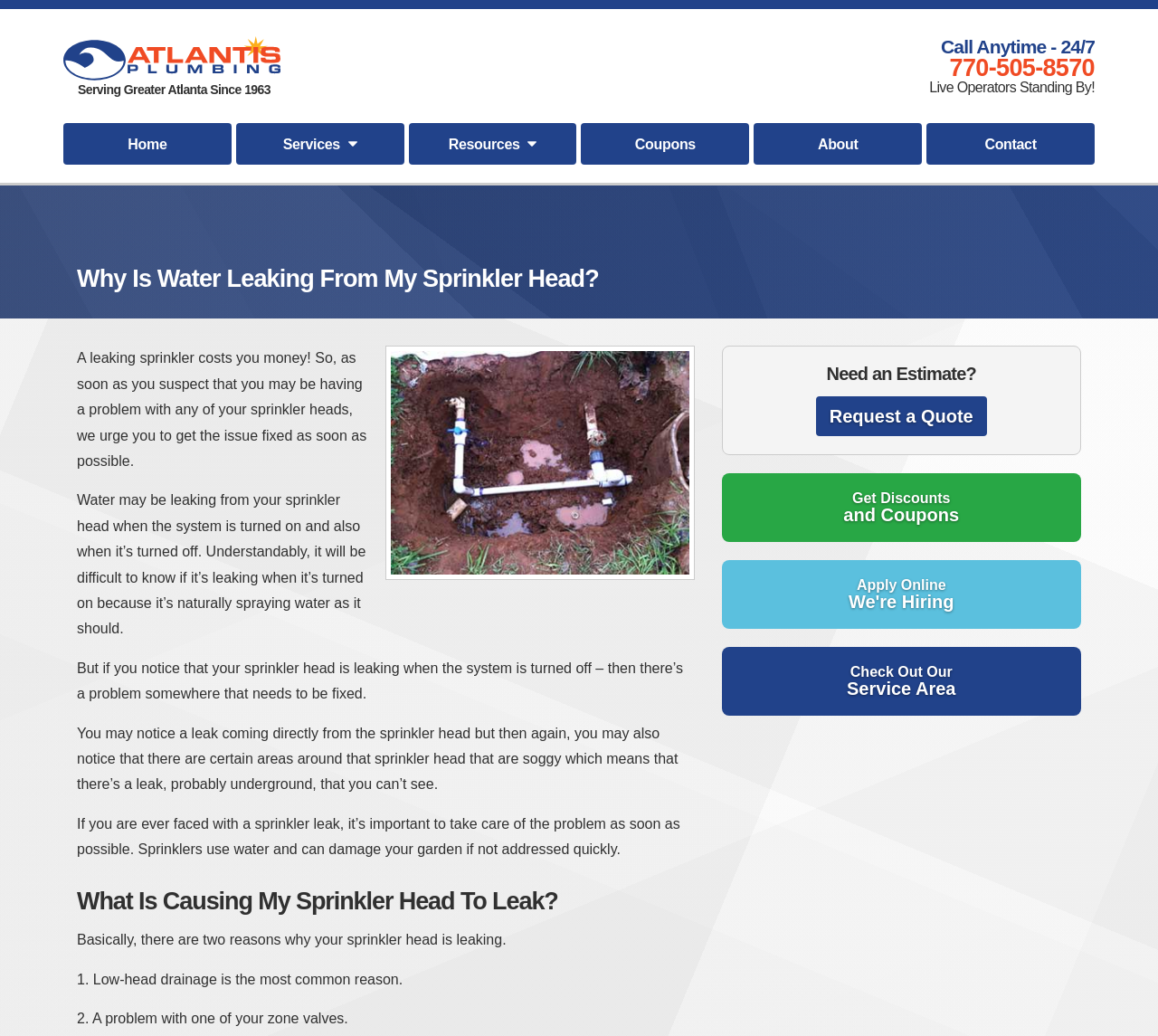Determine the bounding box coordinates for the clickable element to execute this instruction: "Navigate to the 'Home' page". Provide the coordinates as four float numbers between 0 and 1, i.e., [left, top, right, bottom].

[0.055, 0.118, 0.2, 0.159]